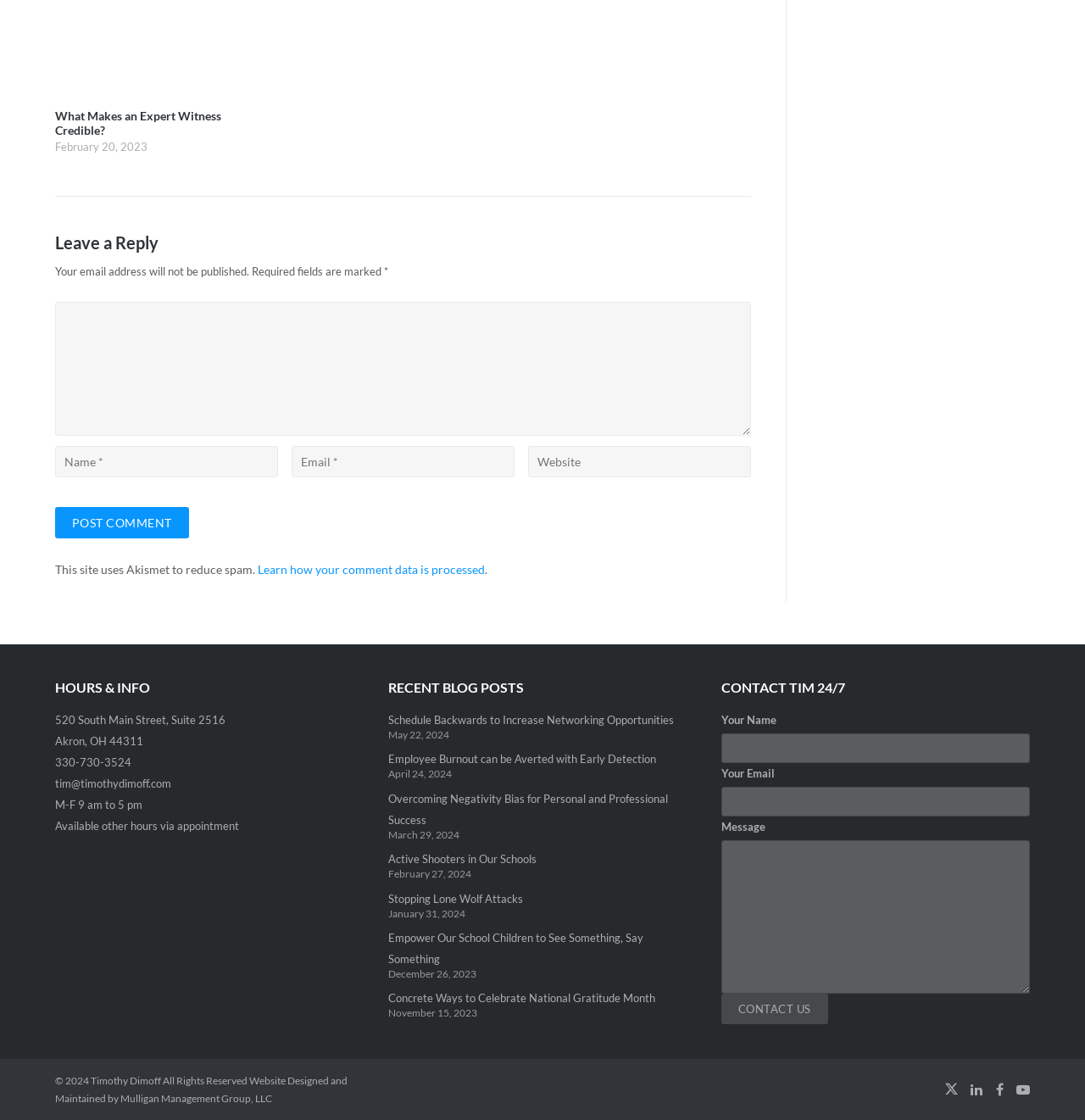Give the bounding box coordinates for this UI element: "Active Shooters in Our Schools". The coordinates should be four float numbers between 0 and 1, arranged as [left, top, right, bottom].

[0.358, 0.761, 0.494, 0.773]